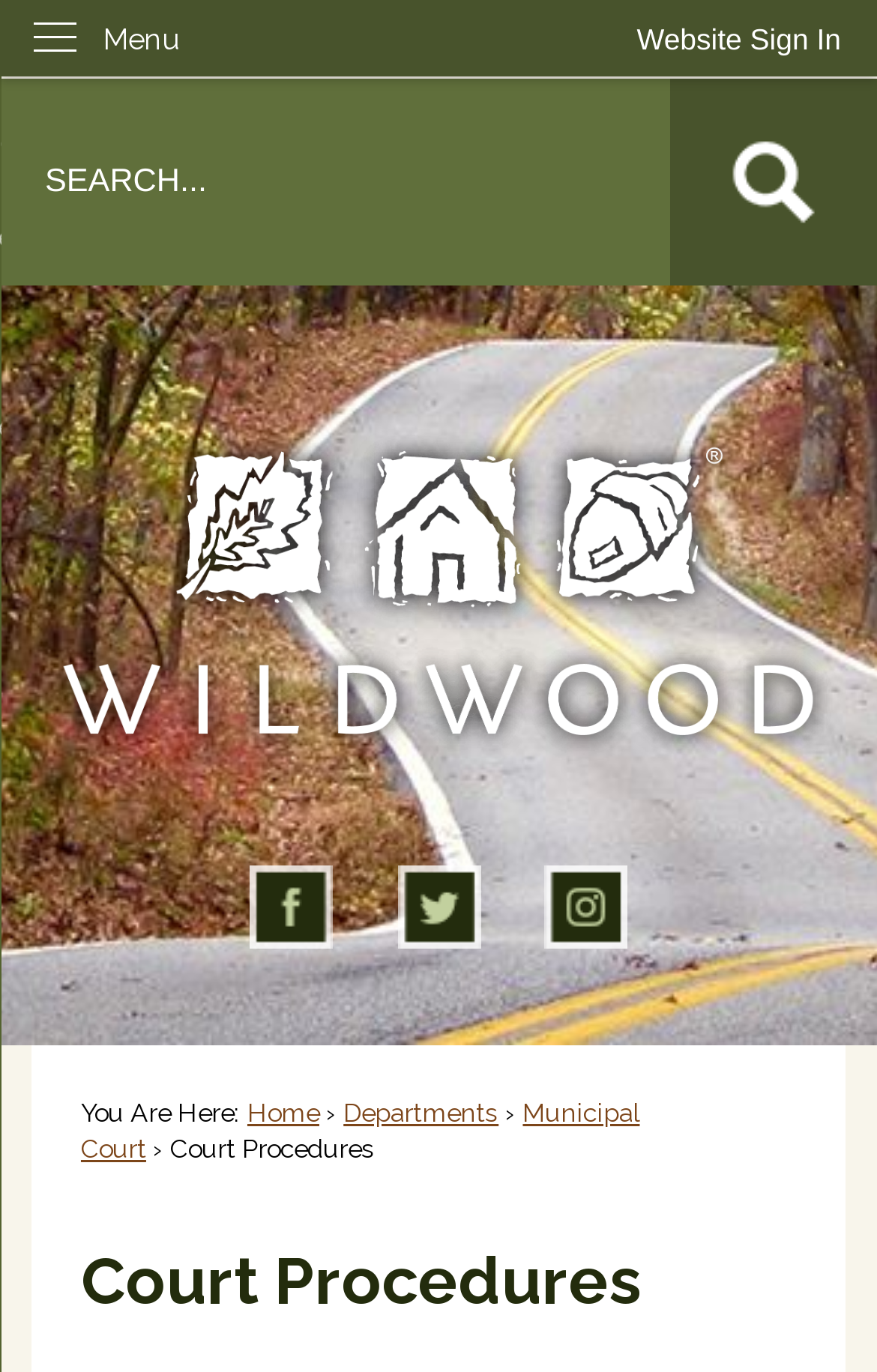What is the current page about?
Using the information from the image, give a concise answer in one word or a short phrase.

Court Procedures